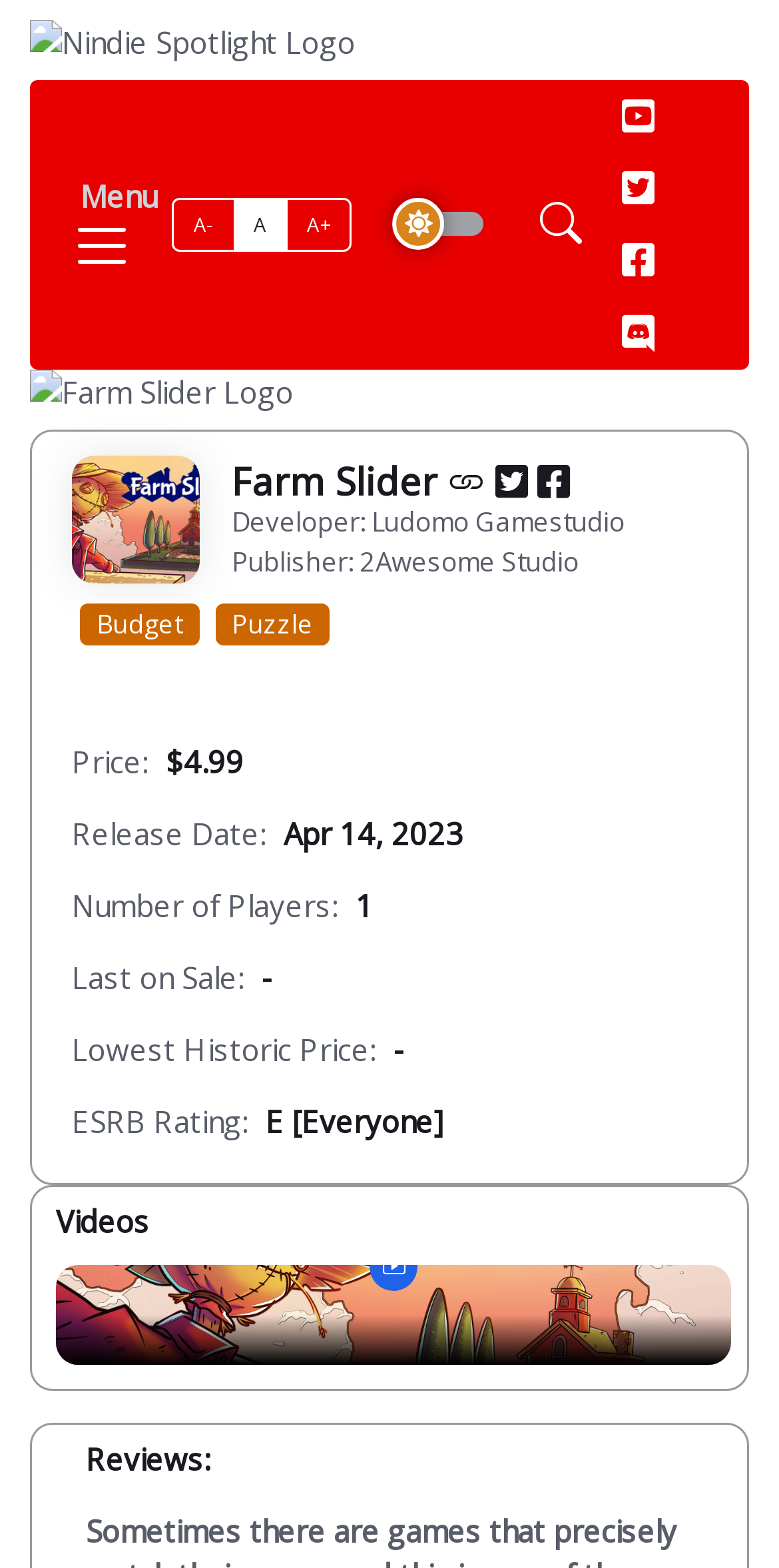Offer a comprehensive description of the webpage’s content and structure.

The webpage is about the video game "Farm Slider" on the Nintendo Switch, specifically on the Nindie Spotlight website. At the top left, there is the Nindie Spotlight logo, accompanied by a toggle navigation button and a font size changer. On the top right, there are several links, including a search icon and social media icons.

Below the top section, there is a large image of the Farm Slider logo, taking up most of the width of the page. To the right of the logo, there is a smaller Farm Slider icon. The game's title, "Farm Slider", is displayed prominently, with three icons (uf471, uf081, and uf082) next to it.

Under the title, there is information about the game, including the developer, publisher, genre (Budget and Puzzle), price ($4.99), release date (April 14, 2023), and number of players. There is also information about the game's sale history, ESRB rating (E for Everyone), and a section for videos.

At the bottom of the page, there is a section for reviews, with a heading "Reviews:" and a link to a video (uf4f1) on the right. Overall, the webpage provides key information, videos, and reviews about Farm Slider on the Nintendo Switch.